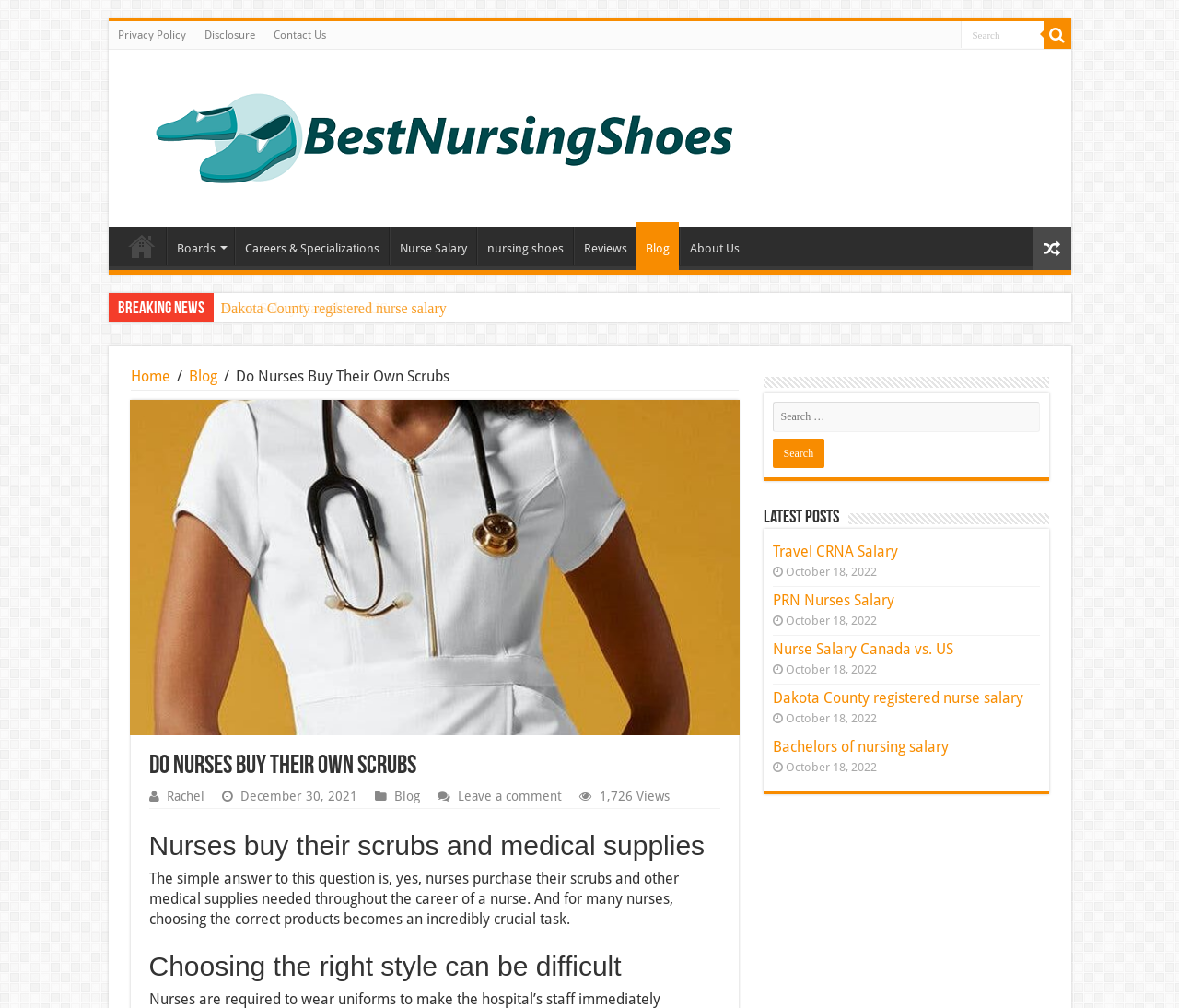Please specify the coordinates of the bounding box for the element that should be clicked to carry out this instruction: "Search for something". The coordinates must be four float numbers between 0 and 1, formatted as [left, top, right, bottom].

[0.814, 0.021, 0.885, 0.048]